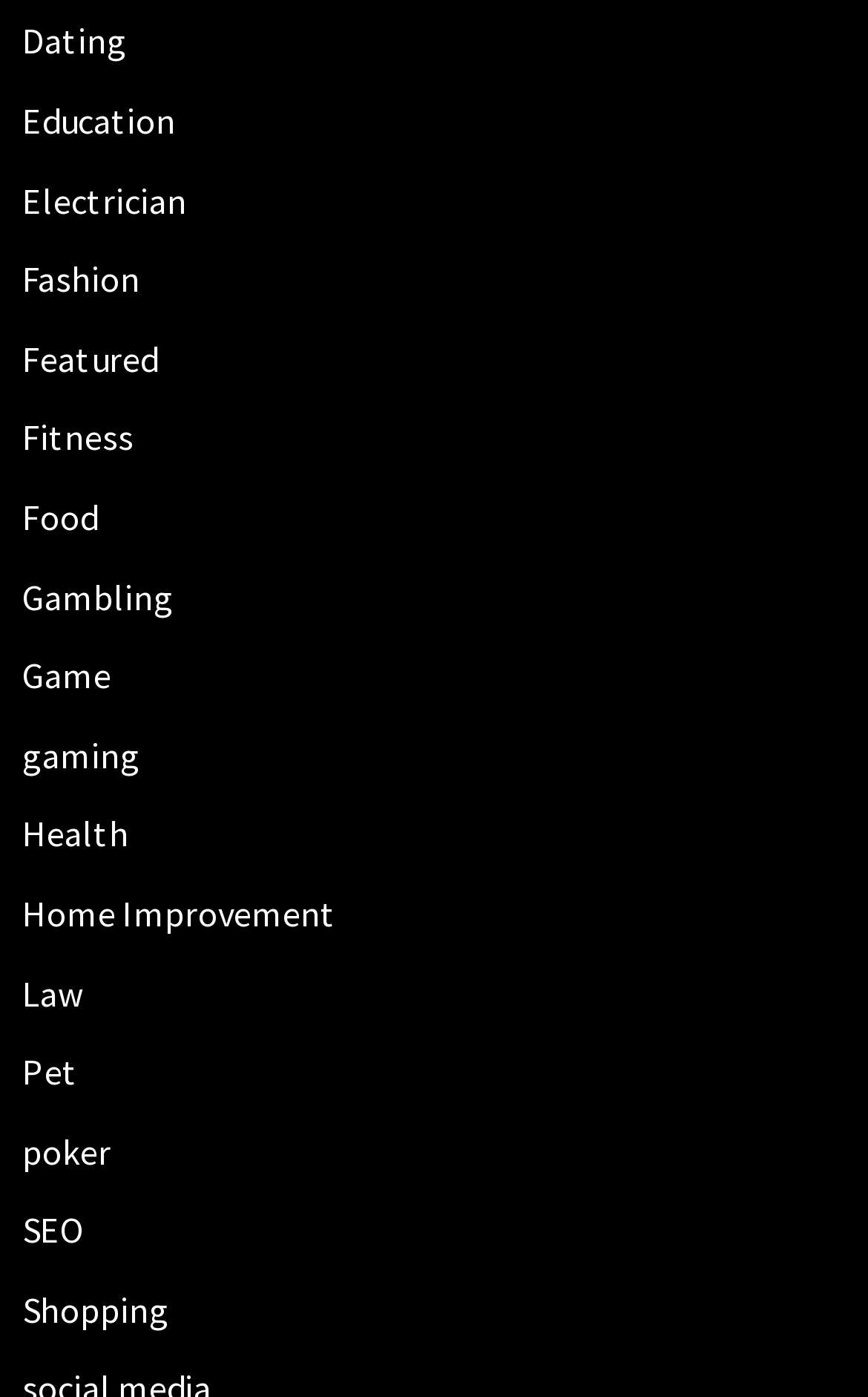Identify the bounding box coordinates of the part that should be clicked to carry out this instruction: "Browse Fitness".

[0.026, 0.297, 0.154, 0.329]